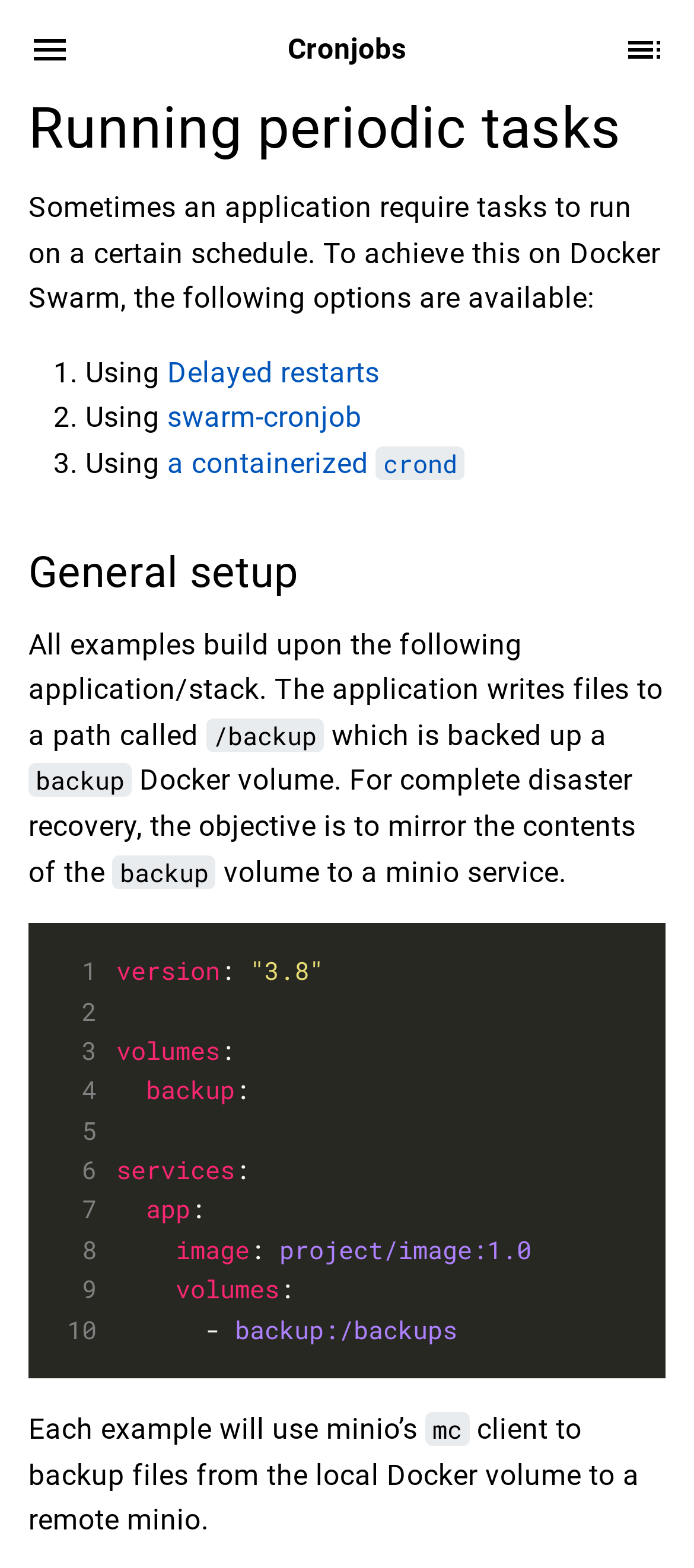Kindly determine the bounding box coordinates for the clickable area to achieve the given instruction: "Click the 'Table of Contents' button".

[0.897, 0.018, 0.959, 0.045]